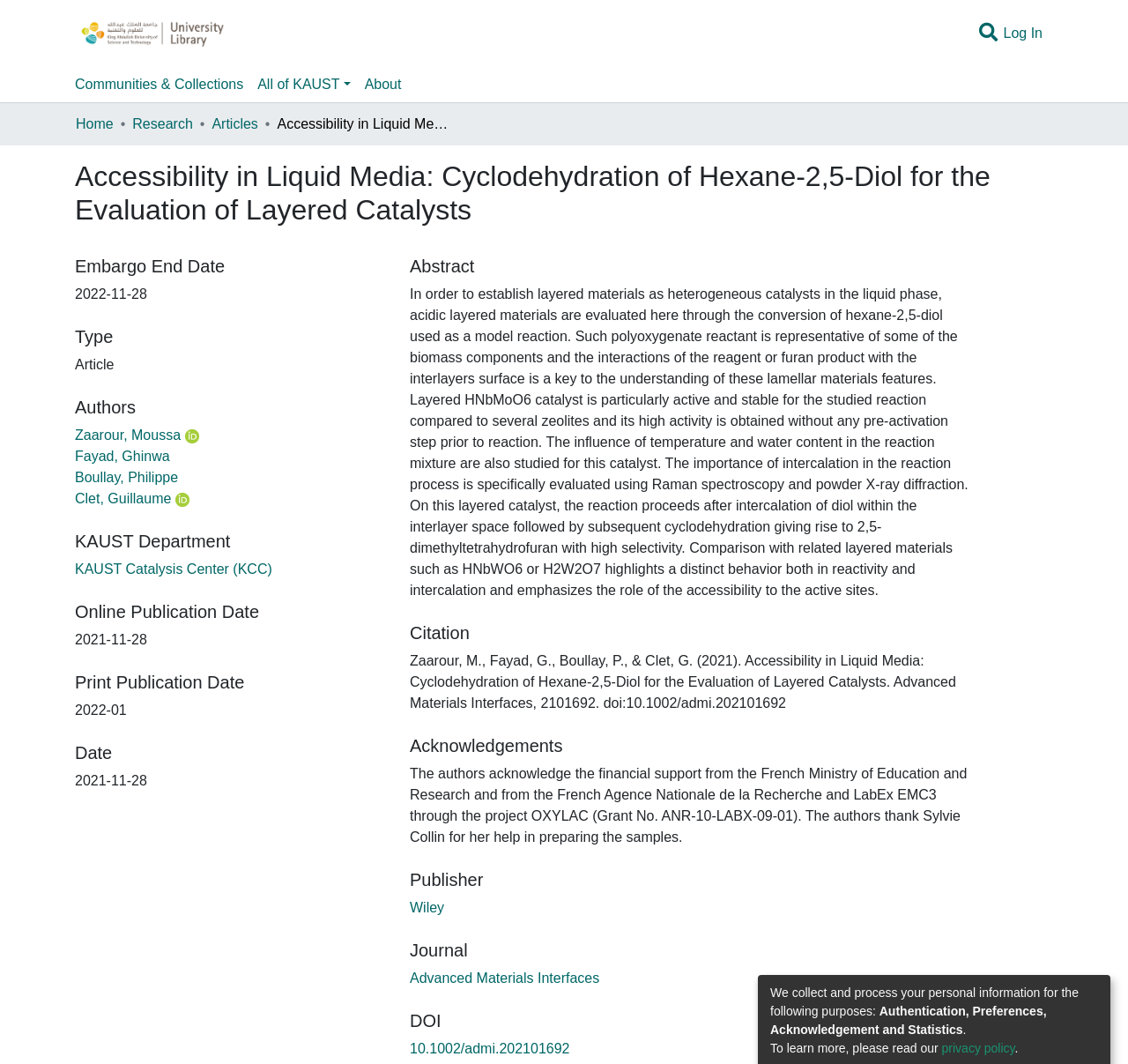Given the webpage screenshot, identify the bounding box of the UI element that matches this description: "Communities & Collections".

[0.06, 0.063, 0.222, 0.096]